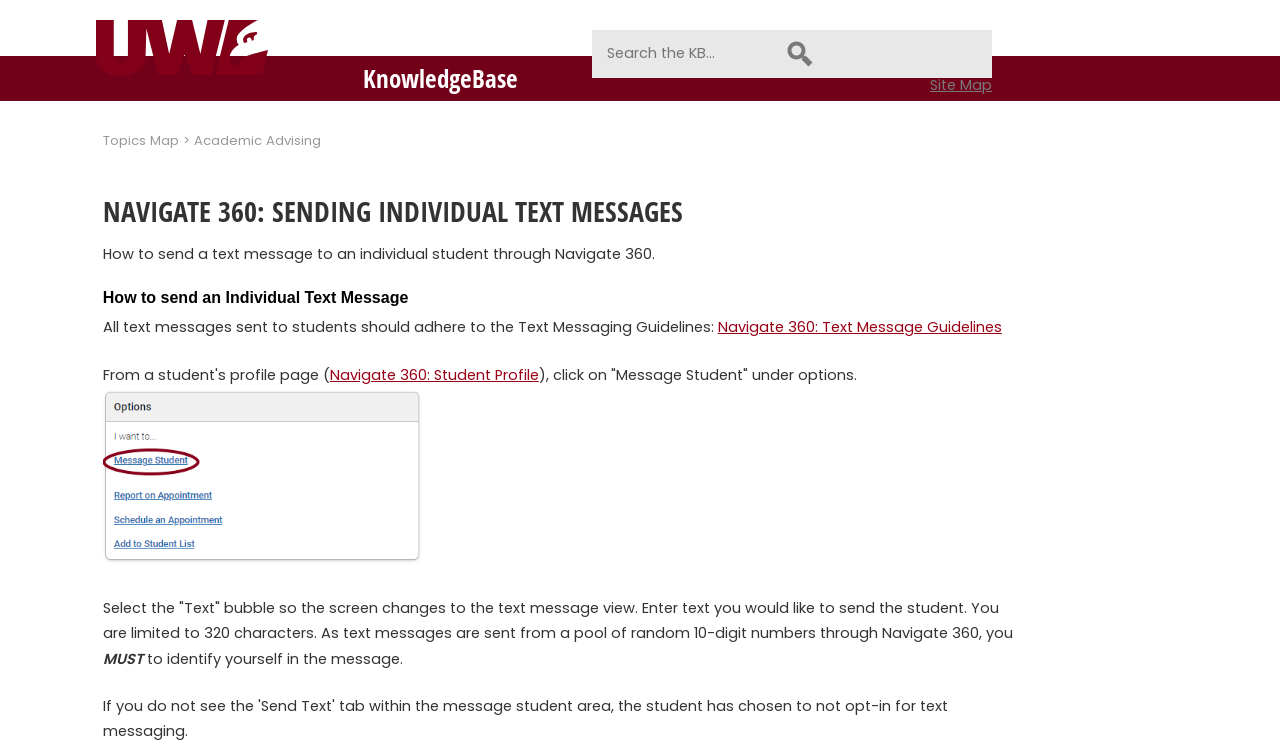What is the purpose of Navigate 360?
Observe the image and answer the question with a one-word or short phrase response.

Sending individual text messages